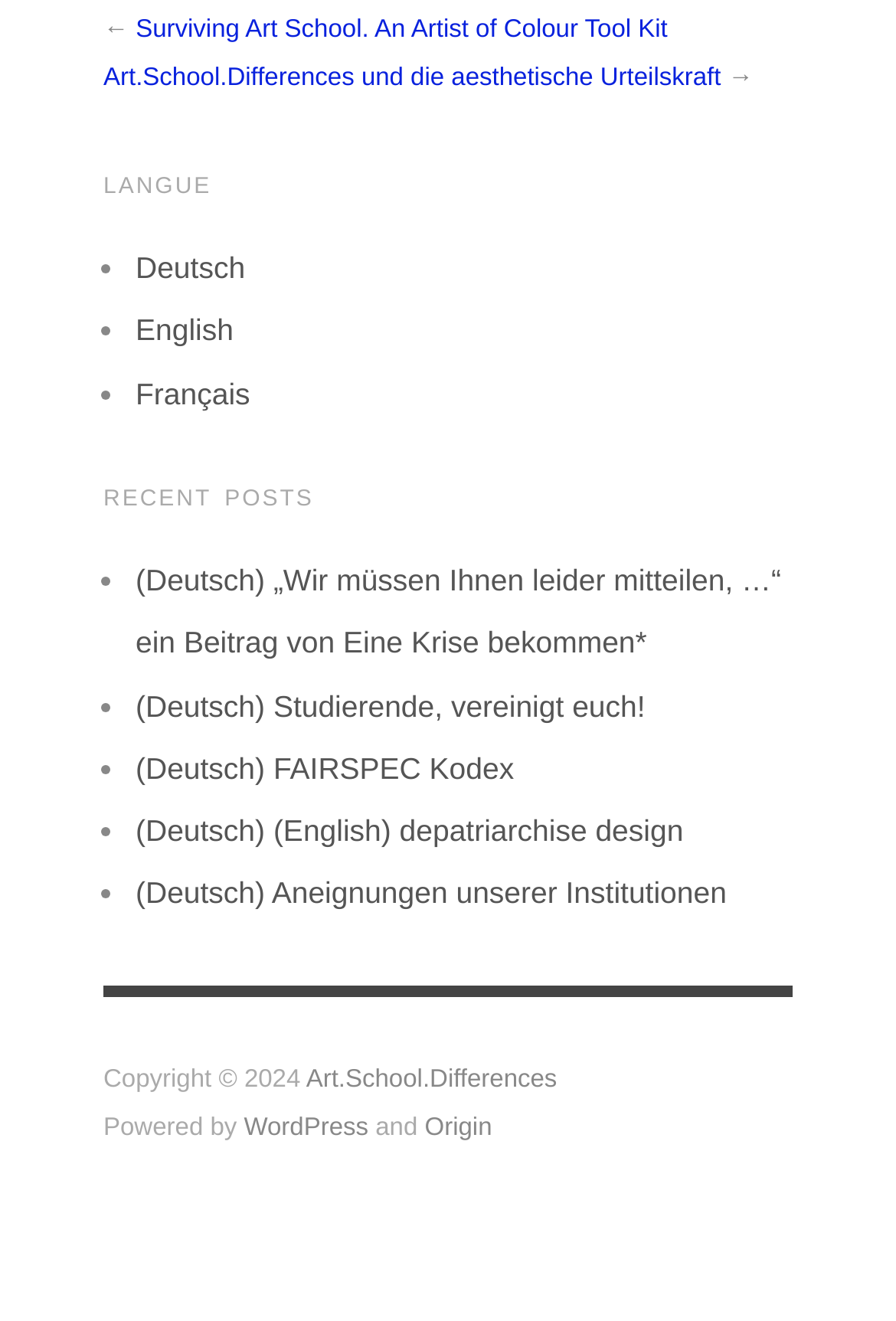Locate the bounding box coordinates of the element that should be clicked to execute the following instruction: "Visit the Art.School.Differences website".

[0.342, 0.807, 0.622, 0.827]